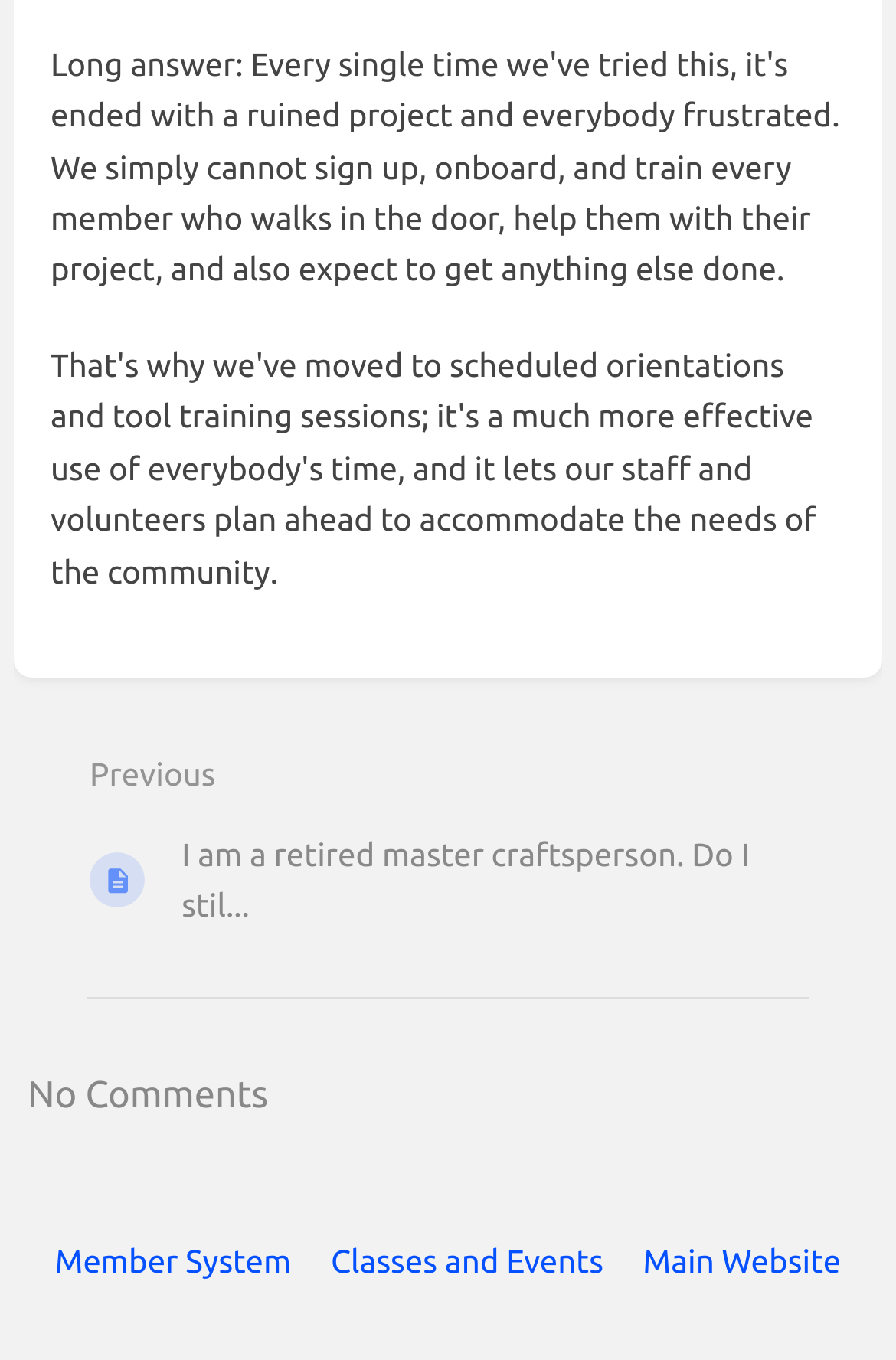What is the category of the link at the top?
Please respond to the question with a detailed and informative answer.

The link at the top has the text 'Previous I am a retired master craftsperson. Do I stil...' which seems to be a comment or a discussion topic, so the category of this link is Comments.